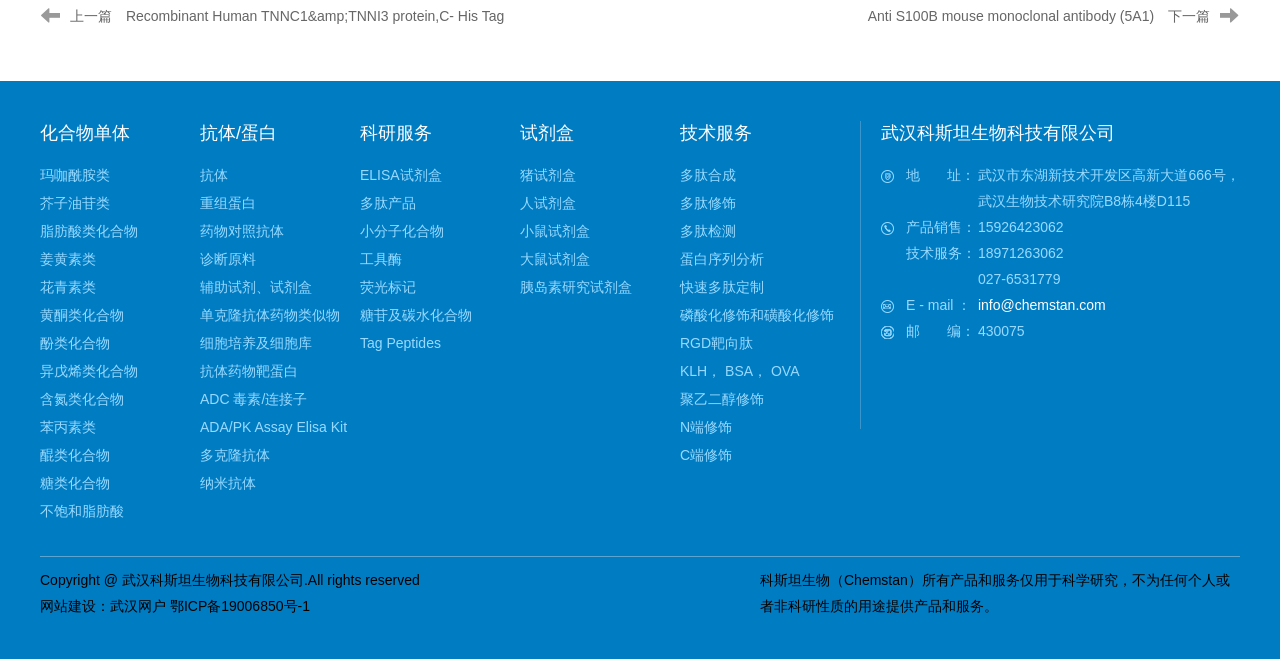Please find the bounding box coordinates of the element that must be clicked to perform the given instruction: "Browse the description list of compounds". The coordinates should be four float numbers from 0 to 1, i.e., [left, top, right, bottom].

[0.031, 0.184, 0.156, 0.798]